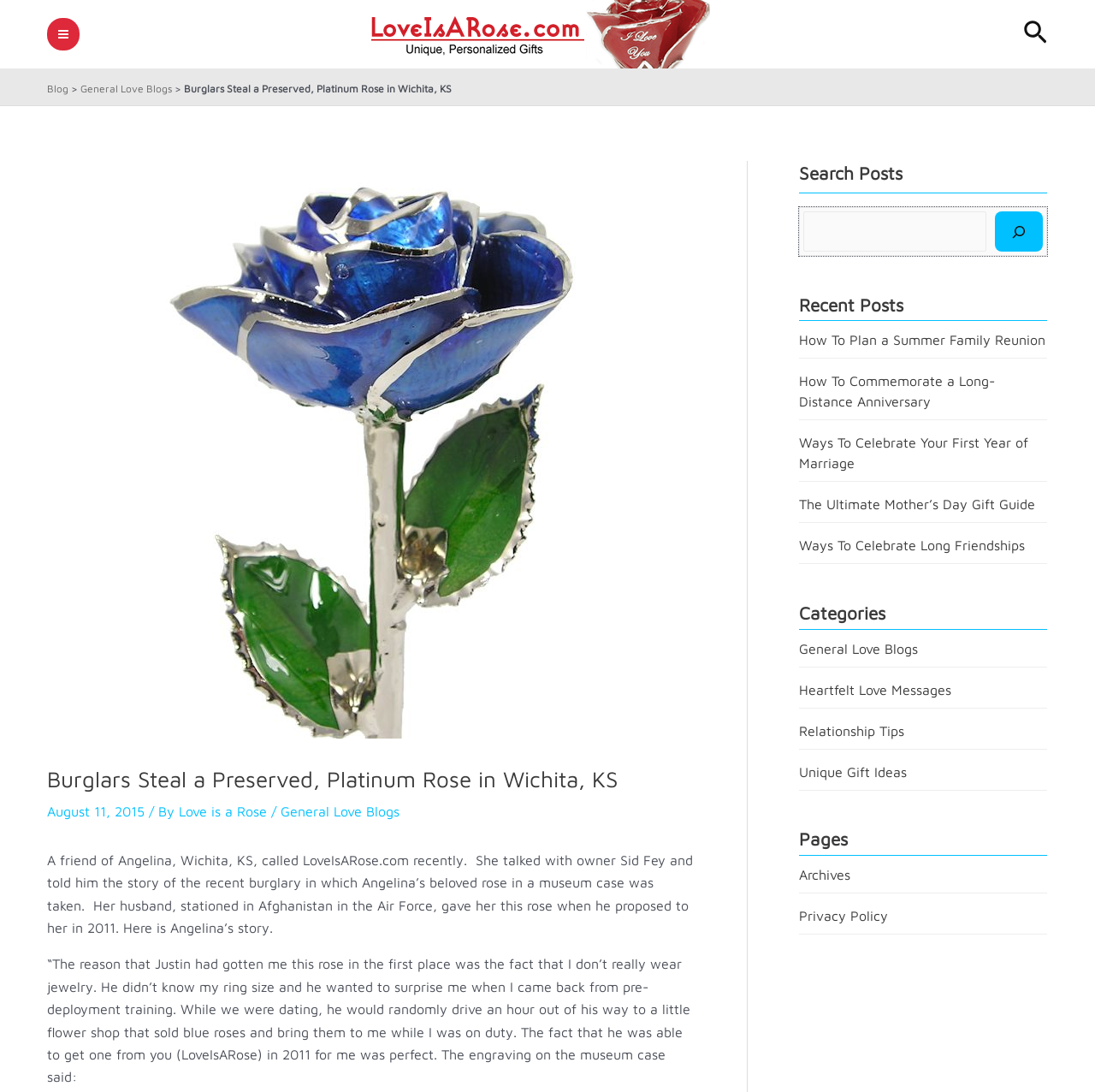What is the name of the website?
Answer the question with just one word or phrase using the image.

Love Is A Rose